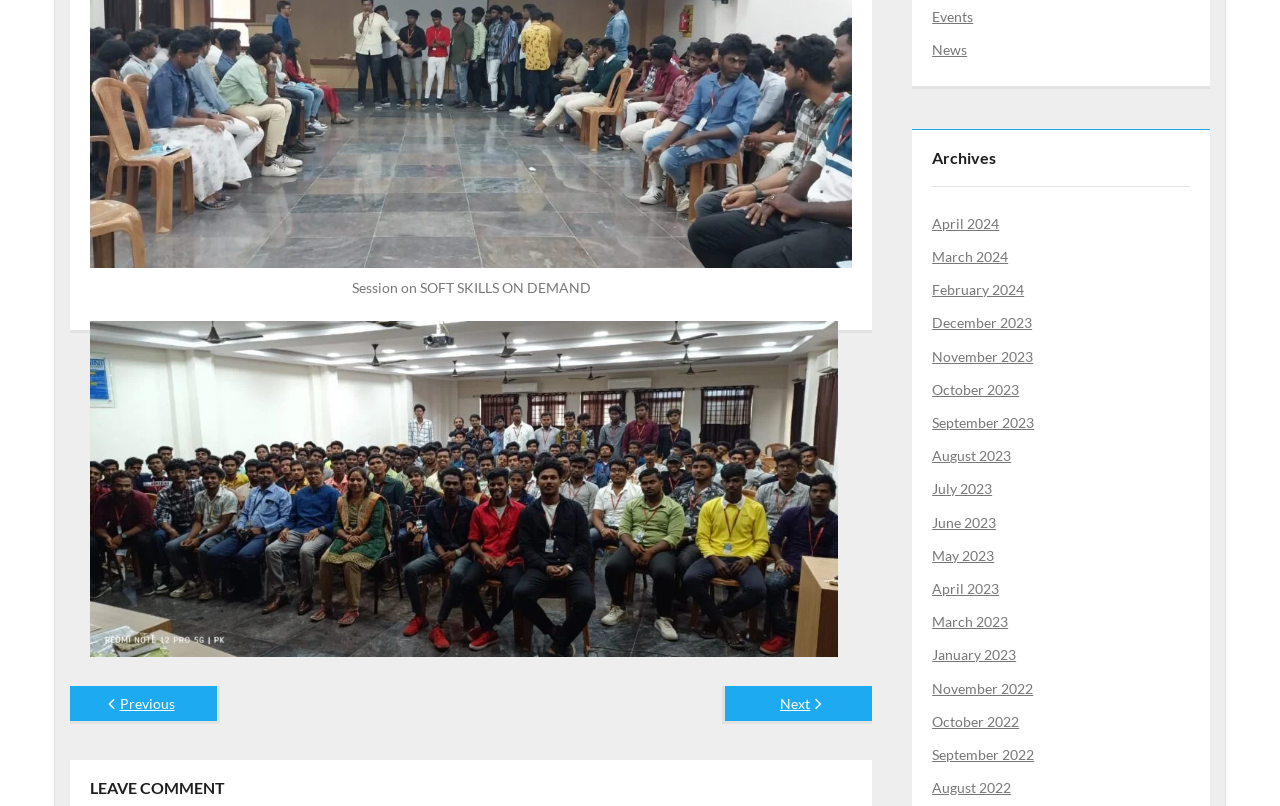Please identify the bounding box coordinates of the element that needs to be clicked to execute the following command: "View news". Provide the bounding box using four float numbers between 0 and 1, formatted as [left, top, right, bottom].

[0.728, 0.041, 0.756, 0.082]